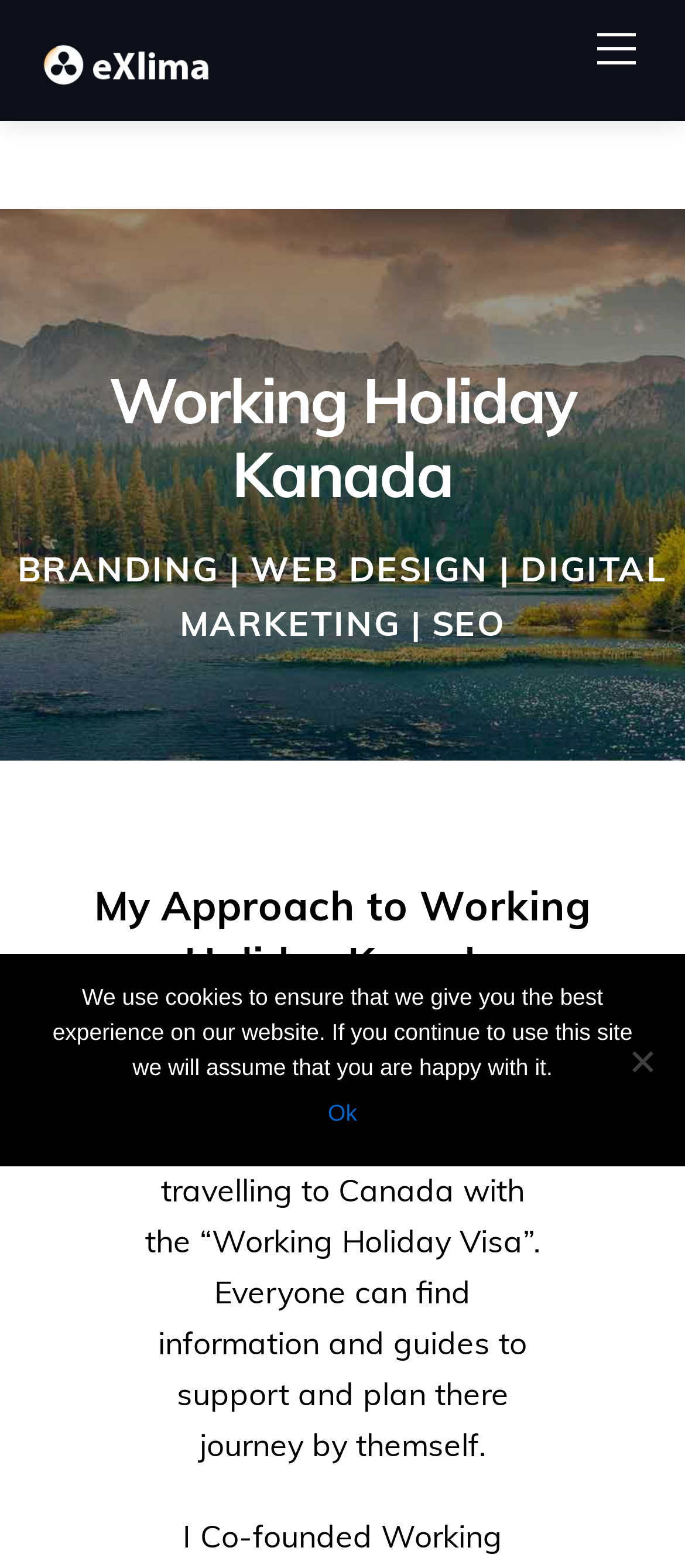Find and provide the bounding box coordinates for the UI element described with: "title="eXlima"".

[0.05, 0.032, 0.327, 0.066]